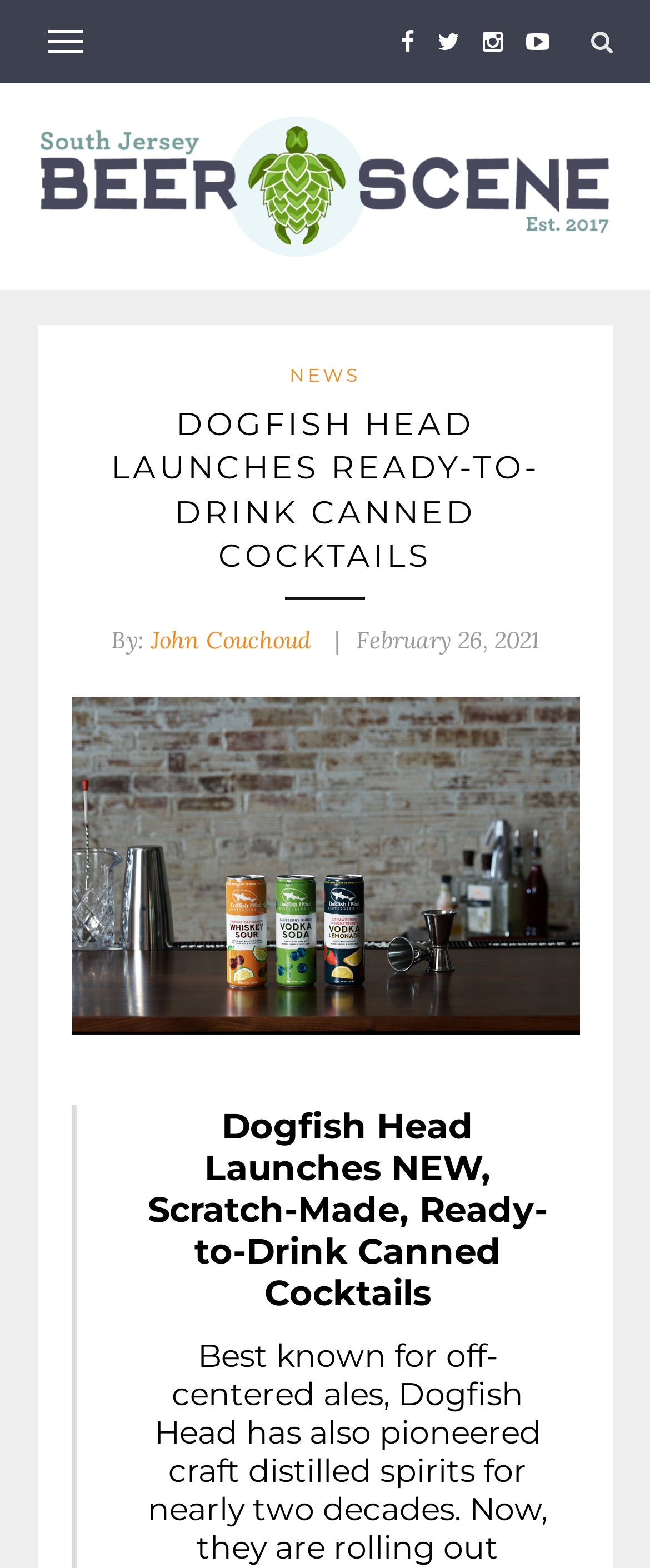Using the given description, provide the bounding box coordinates formatted as (top-left x, top-left y, bottom-right x, bottom-right y), with all values being floating point numbers between 0 and 1. Description: May 2022

None